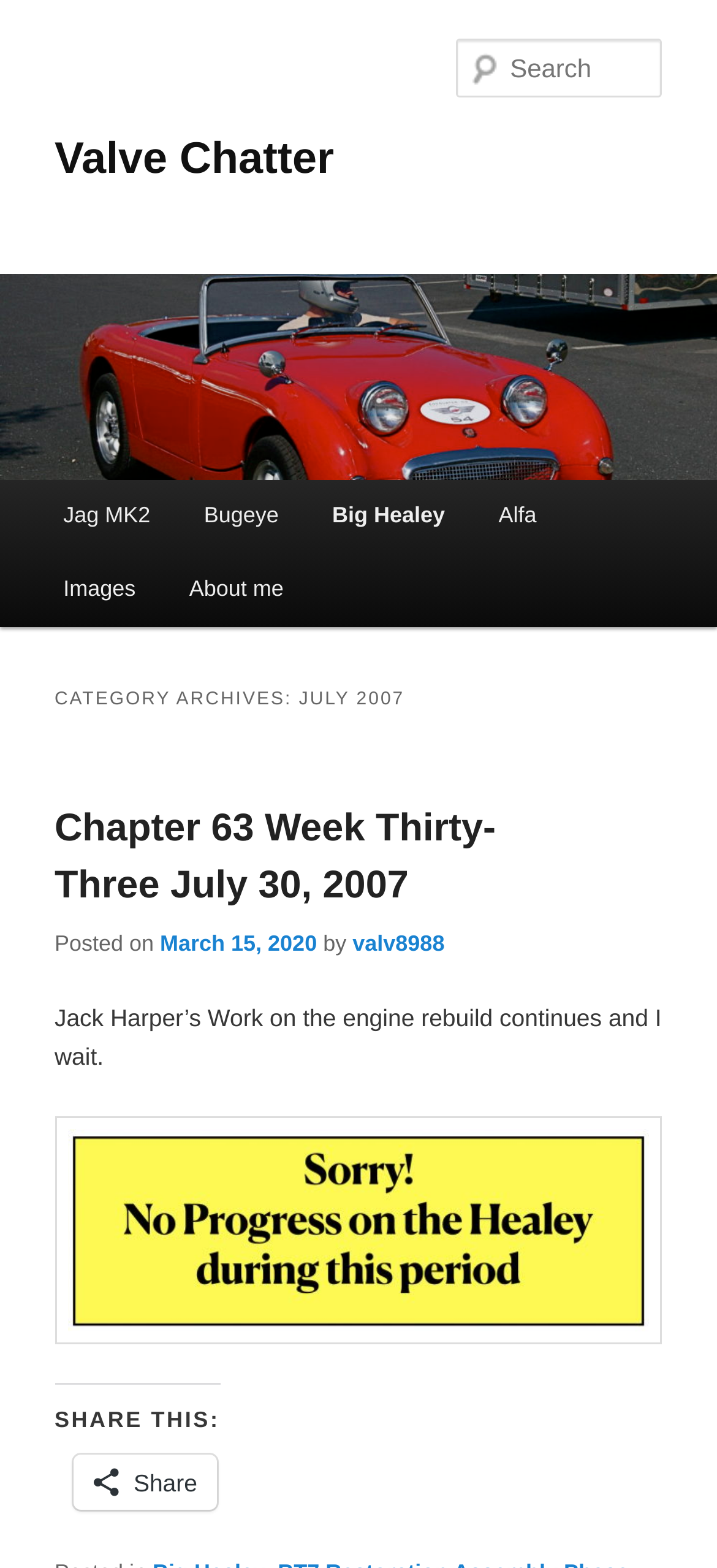Find the bounding box coordinates of the area to click in order to follow the instruction: "Go to Jag MK2 page".

[0.051, 0.306, 0.247, 0.353]